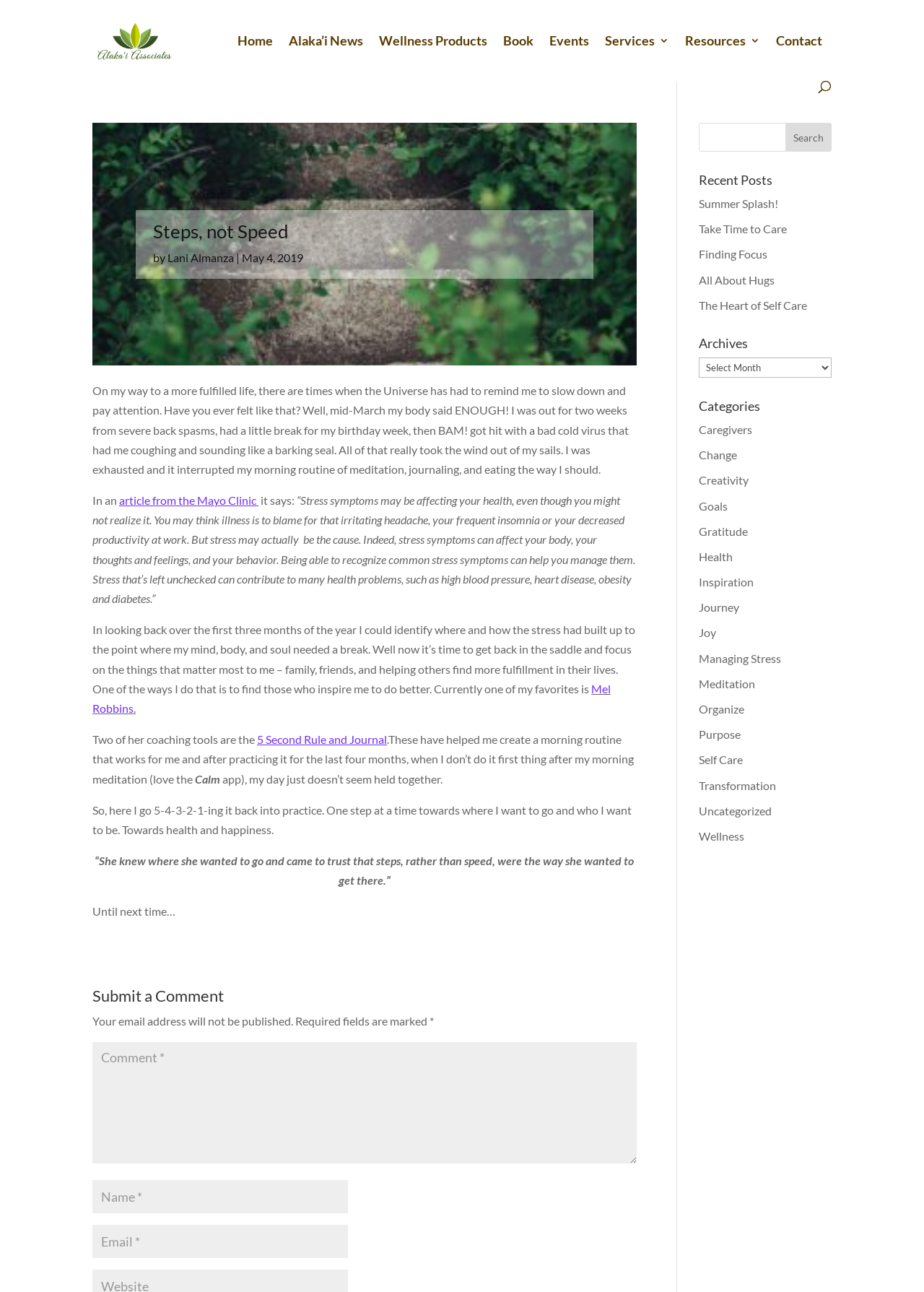Show me the bounding box coordinates of the clickable region to achieve the task as per the instruction: "Search using the 'Open Search Bar' link".

None